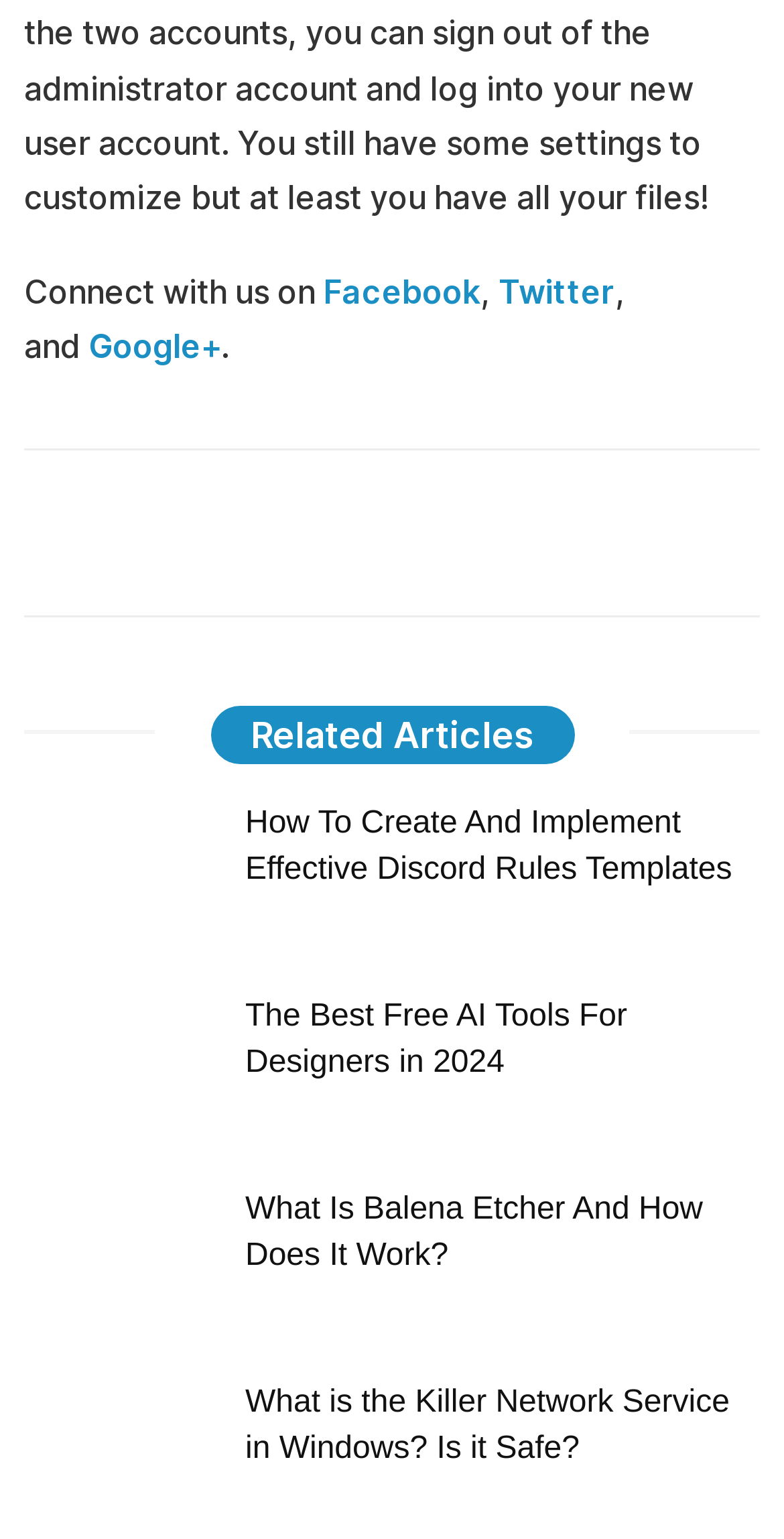Identify the bounding box coordinates for the UI element described as: "Twitter". The coordinates should be provided as four floats between 0 and 1: [left, top, right, bottom].

[0.636, 0.177, 0.785, 0.203]